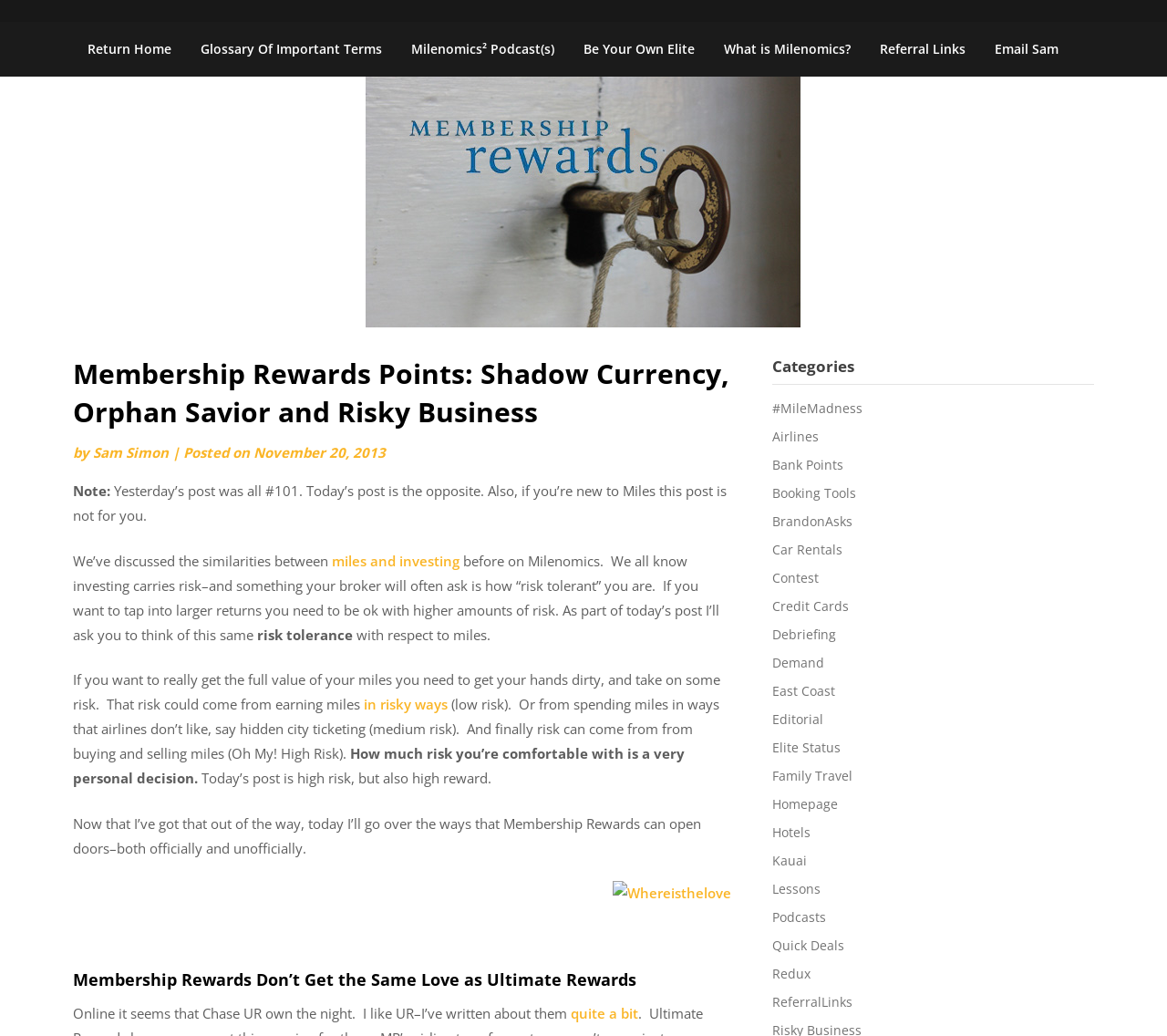What is the category of the post?
Craft a detailed and extensive response to the question.

The category of the post is mentioned in the sidebar section of the webpage, where it lists various categories, including '#MileMadness'.